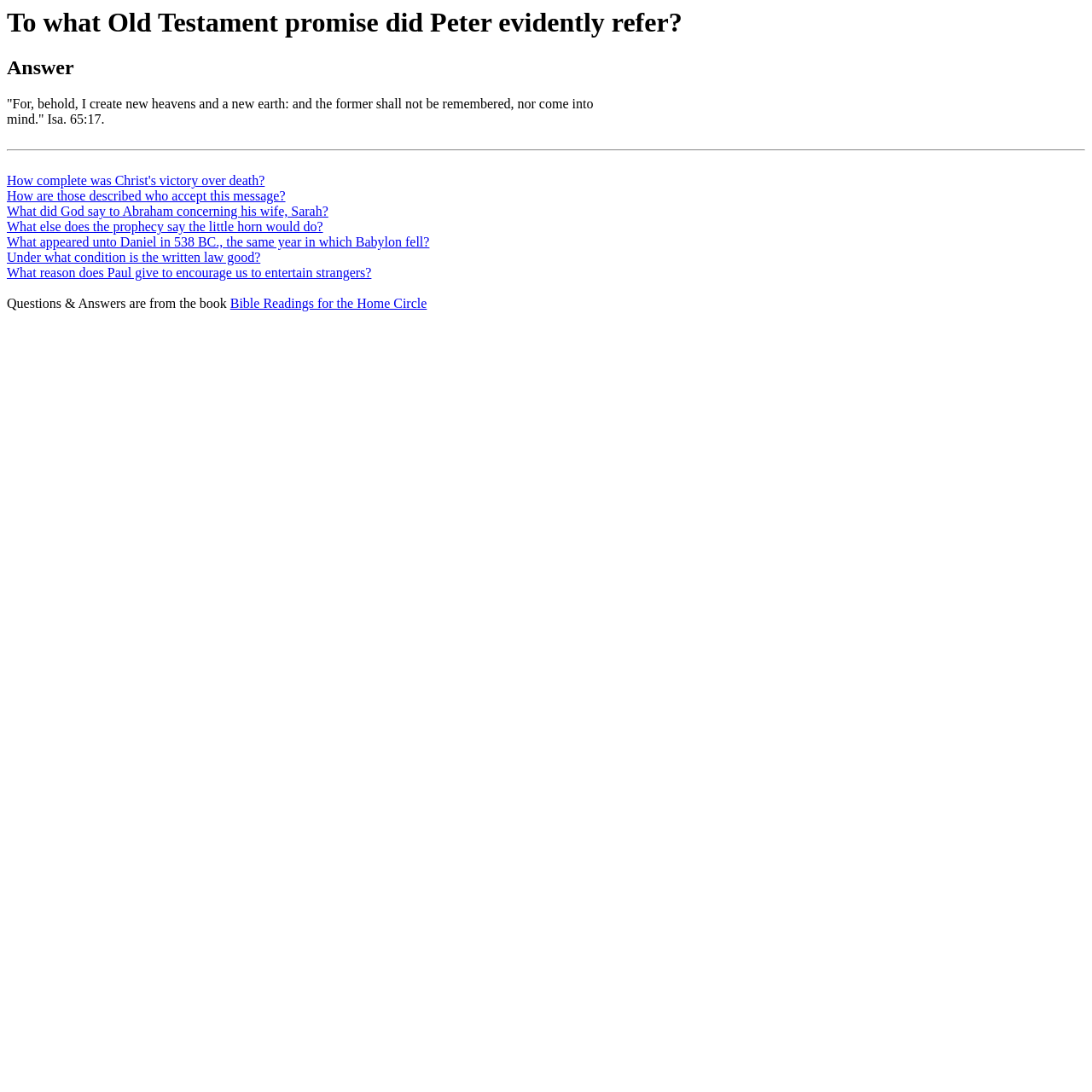Please identify the primary heading on the webpage and return its text.

To what Old Testament promise did Peter evidently refer?